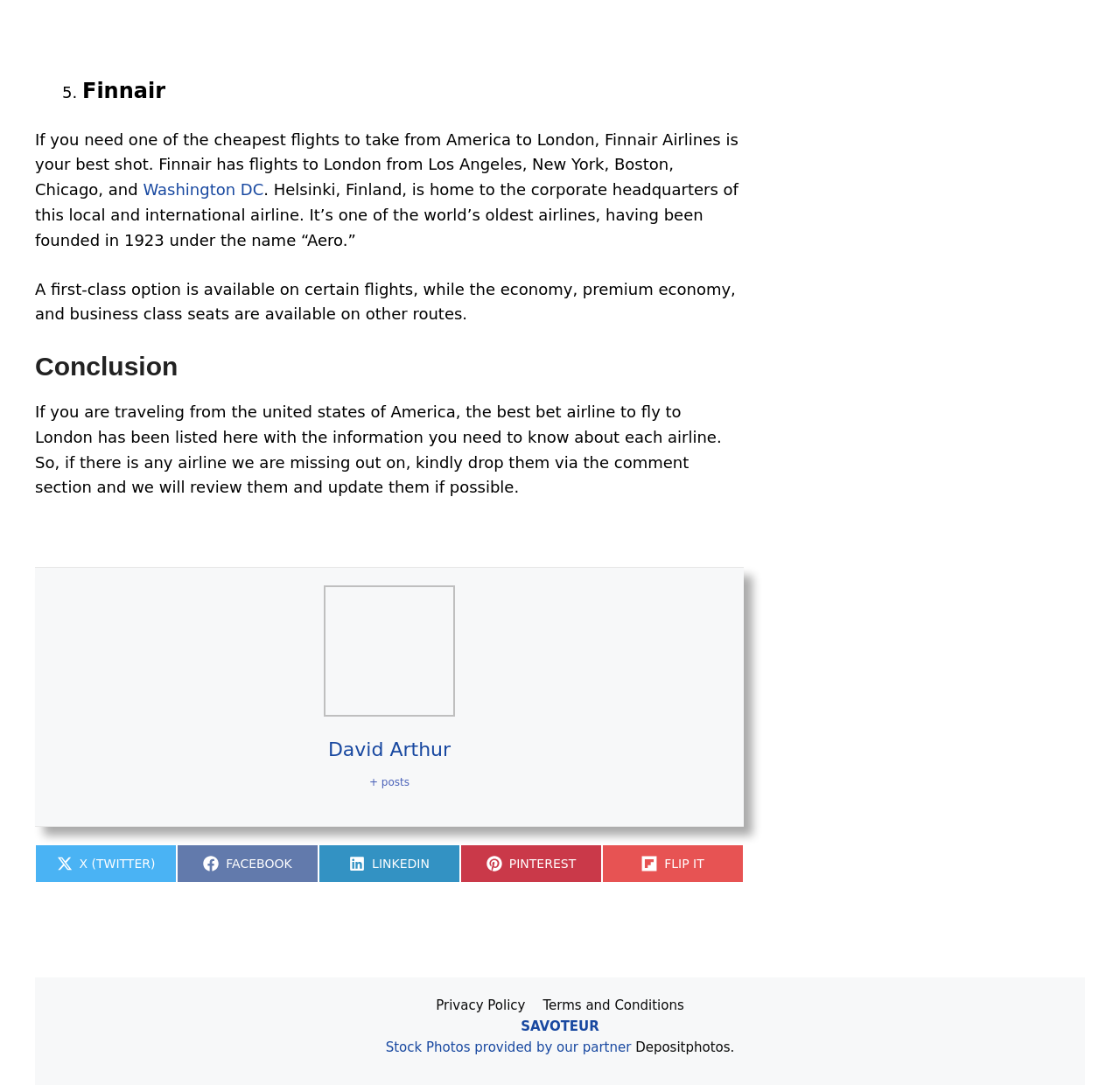Find the bounding box of the UI element described as follows: "Alternative languages".

None